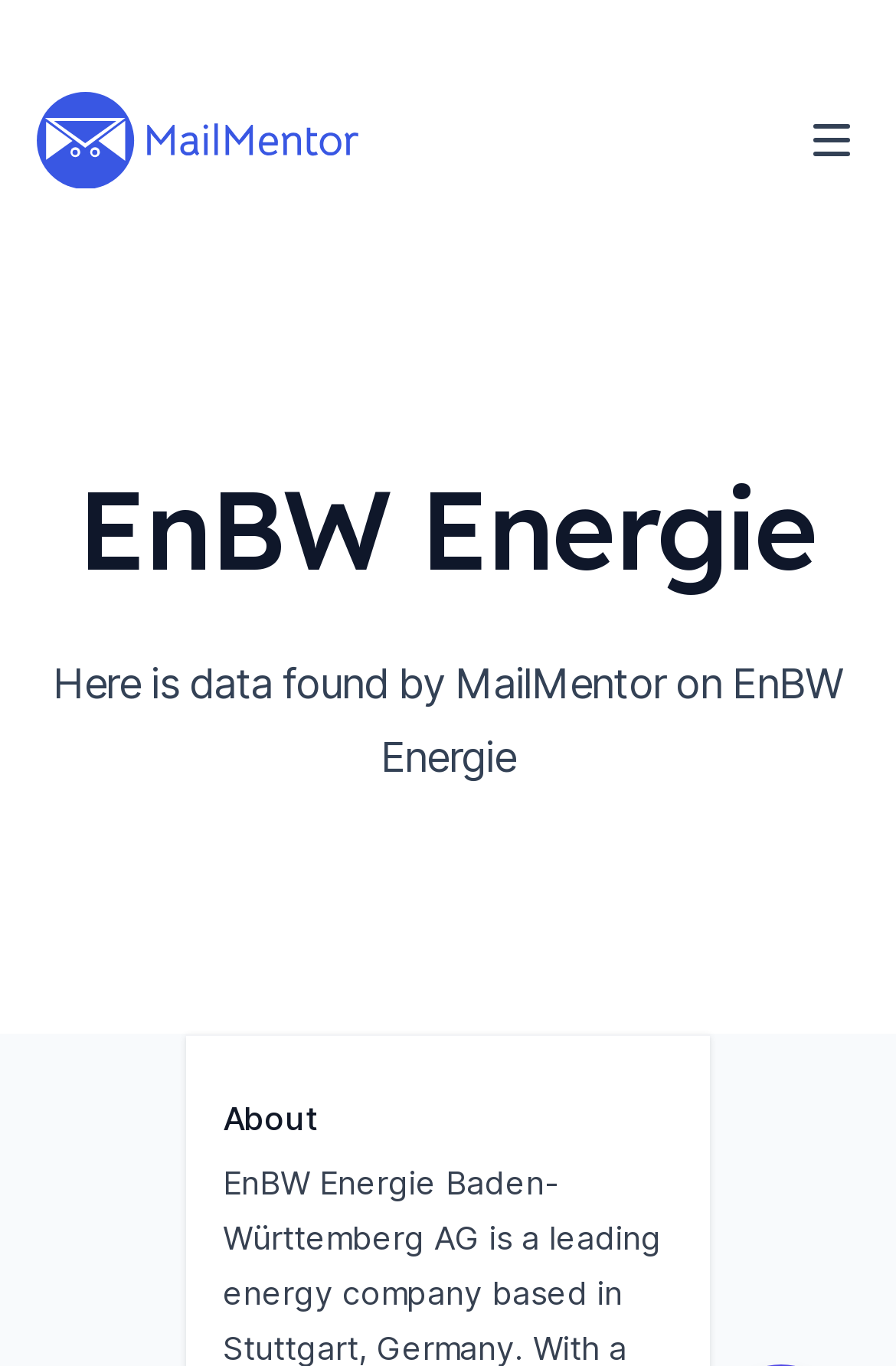What is the purpose of the button on the top right?
Can you offer a detailed and complete answer to this question?

I found the purpose of the button by looking at its text content, which says 'Toggle Navigation', indicating that it is used to toggle the navigation menu.